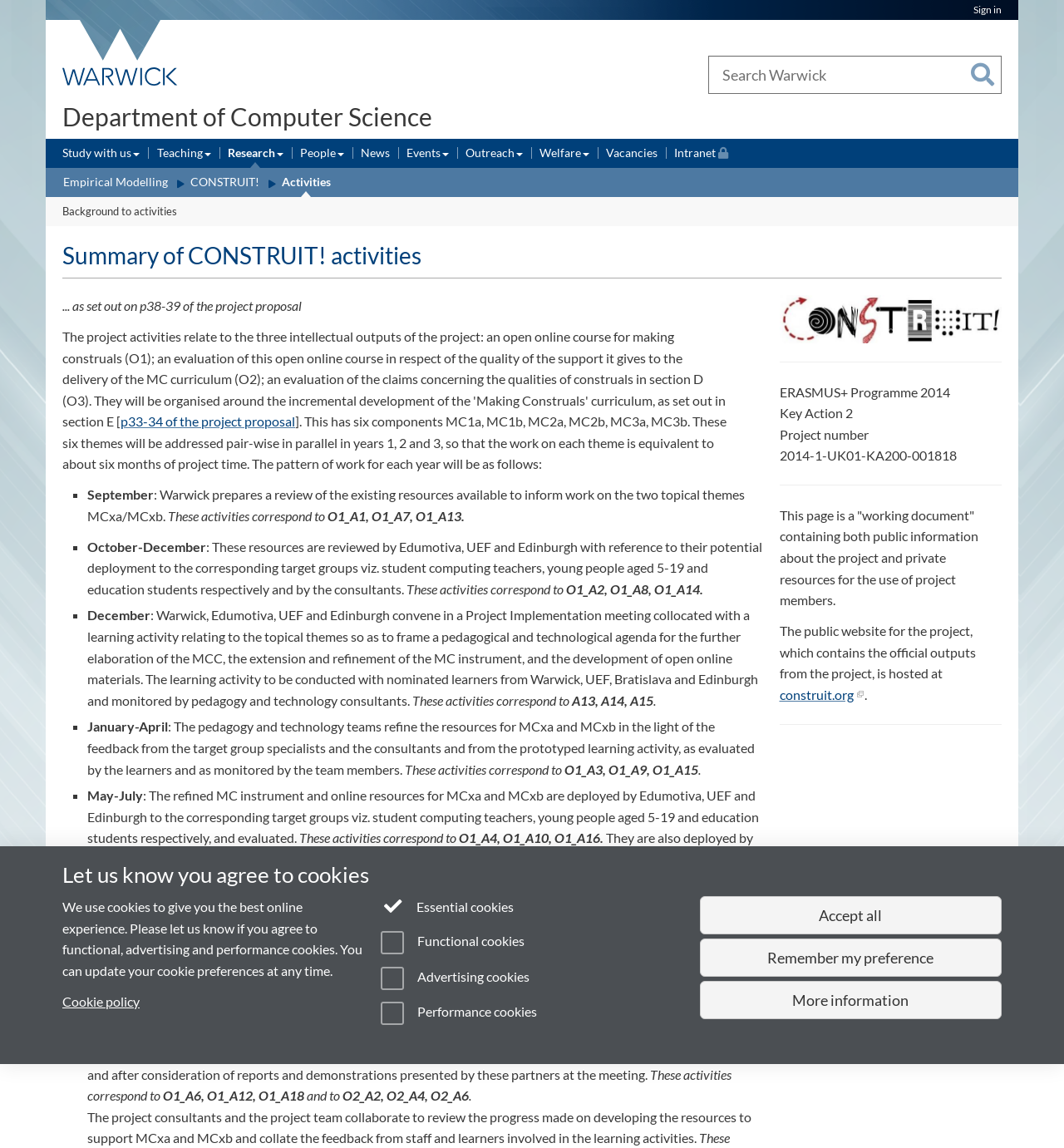Answer in one word or a short phrase: 
How many components does the project have?

six